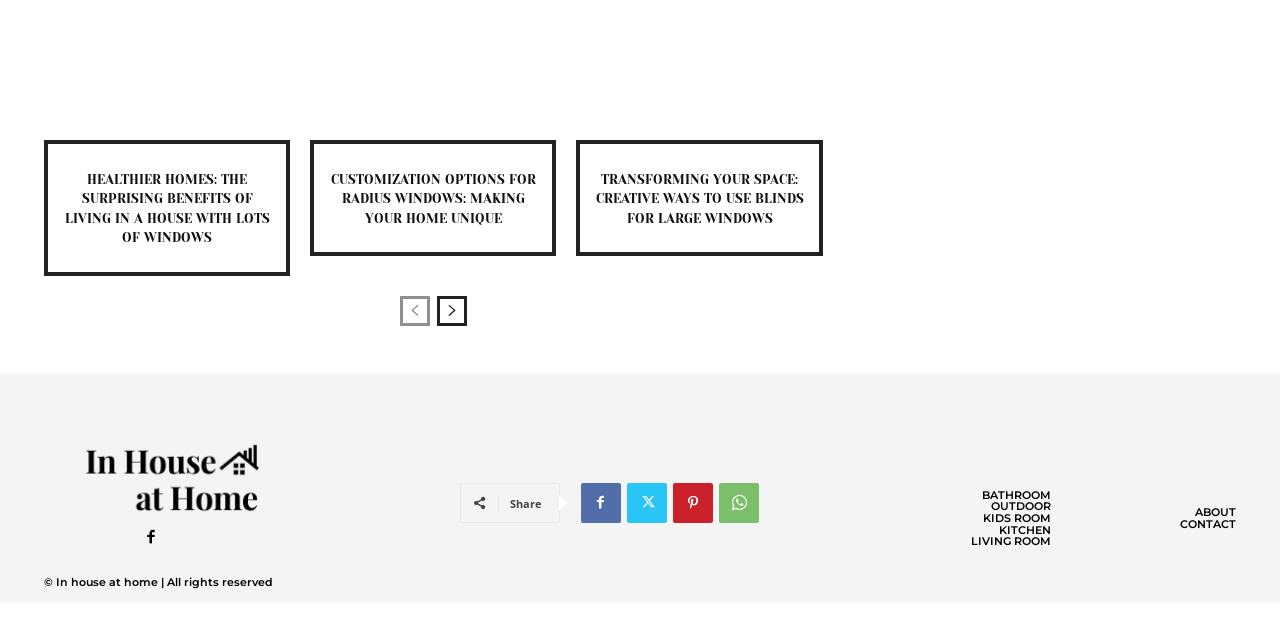Refer to the image and provide an in-depth answer to the question: 
What is the purpose of the 'prev-page' and 'next-page' links?

I found the 'prev-page' and 'next-page' links at the bottom of the page, which suggest that they are used to navigate between pages, likely in a blog or article series.